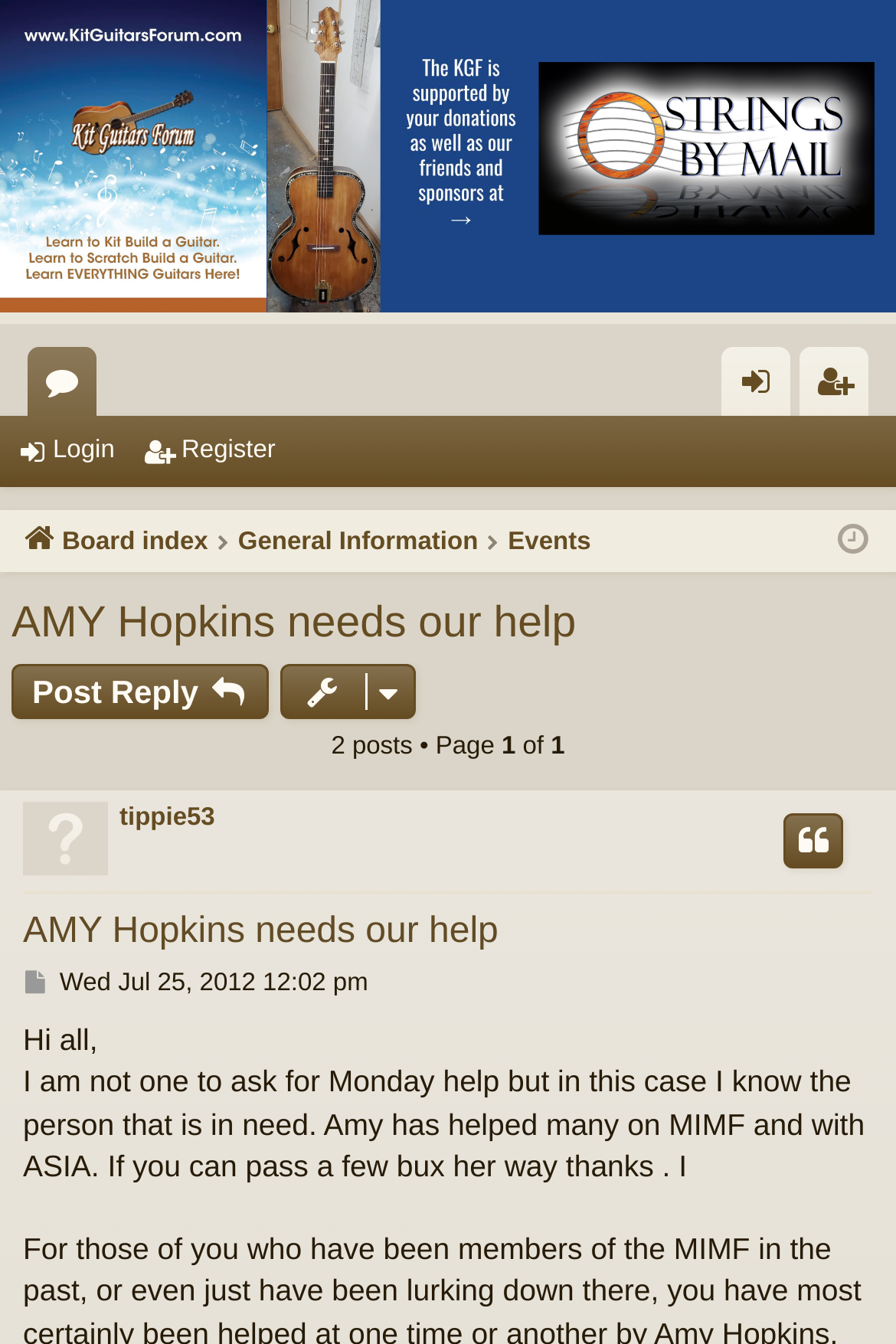Identify the bounding box coordinates of the HTML element based on this description: "General Information".

[0.266, 0.385, 0.534, 0.423]